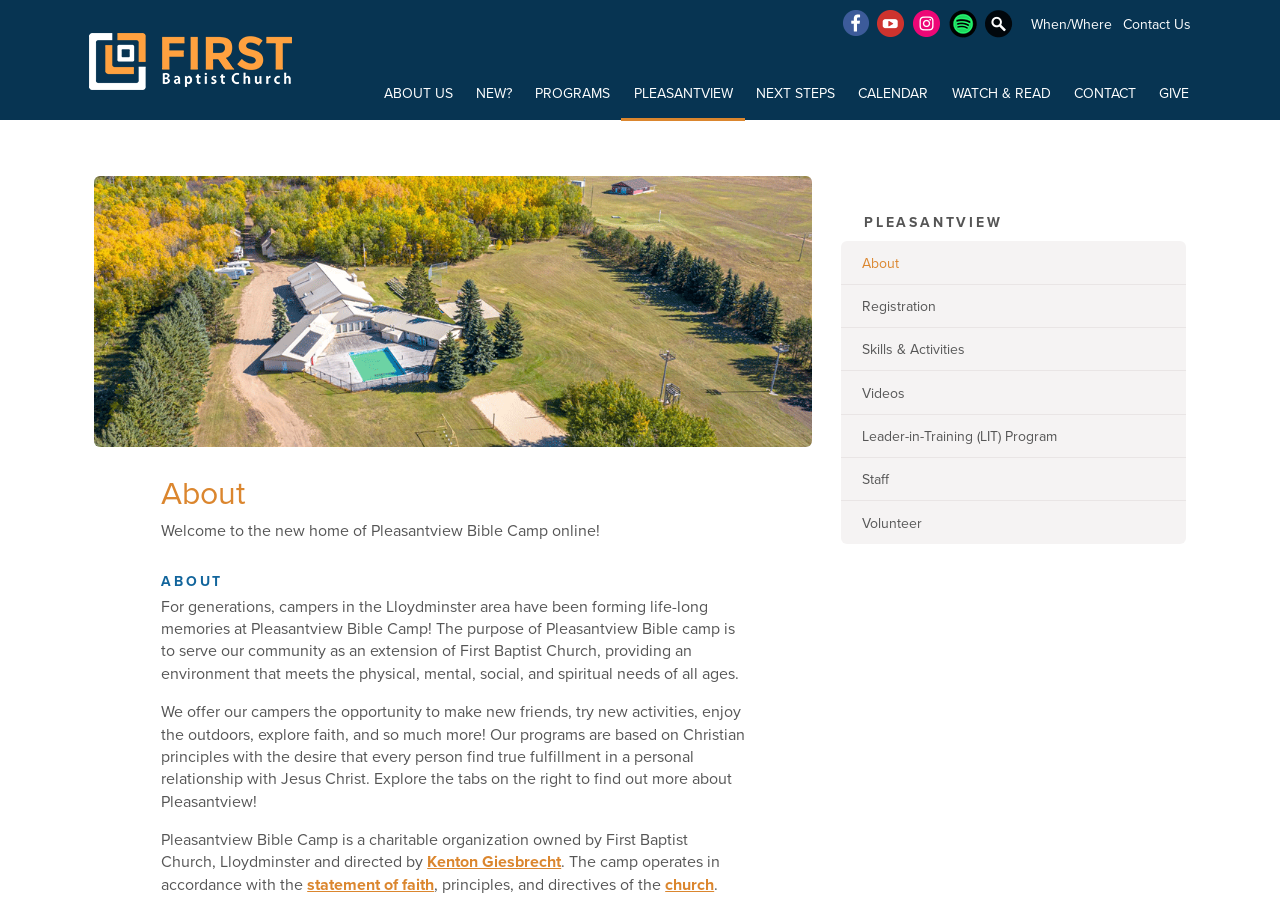Predict the bounding box of the UI element that fits this description: "Cart $0.00 (0)".

None